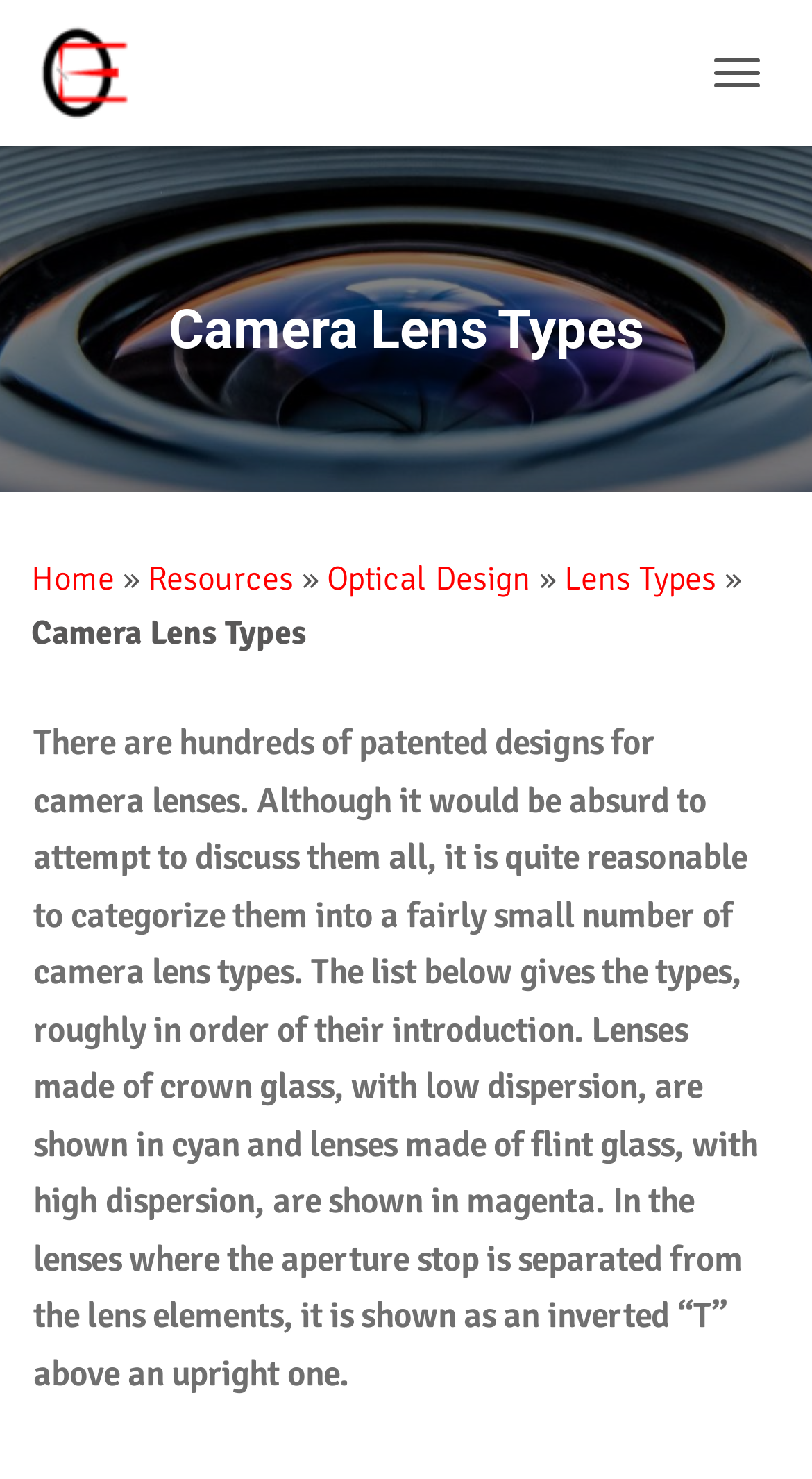Identify and provide the title of the webpage.

Camera Lens Types